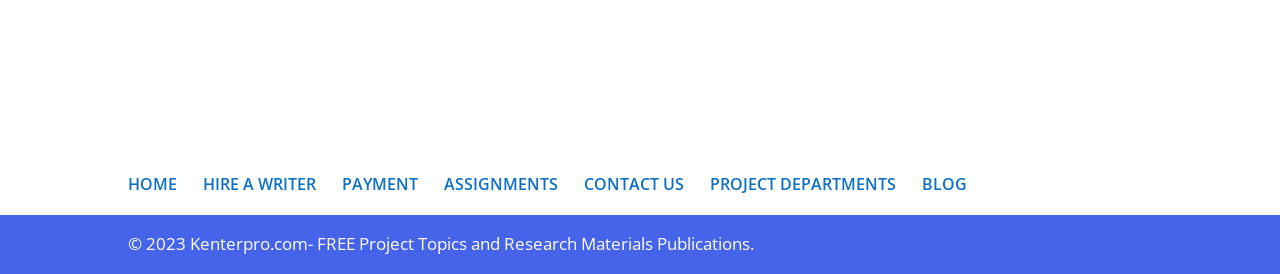Please reply to the following question with a single word or a short phrase:
What is the position of the 'CONTACT US' link?

fifth